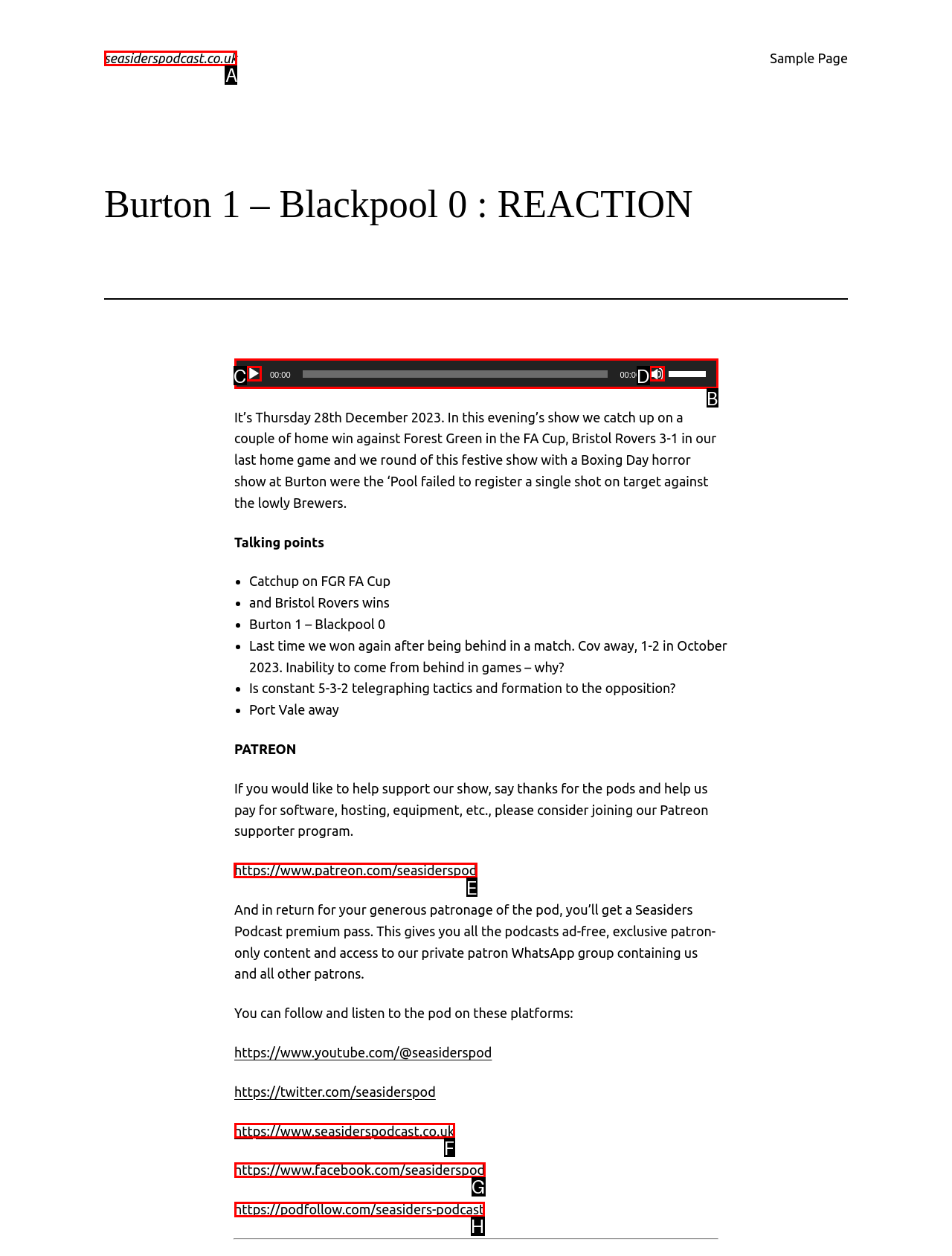Indicate which HTML element you need to click to complete the task: Support the podcast on 'Patreon'. Provide the letter of the selected option directly.

E